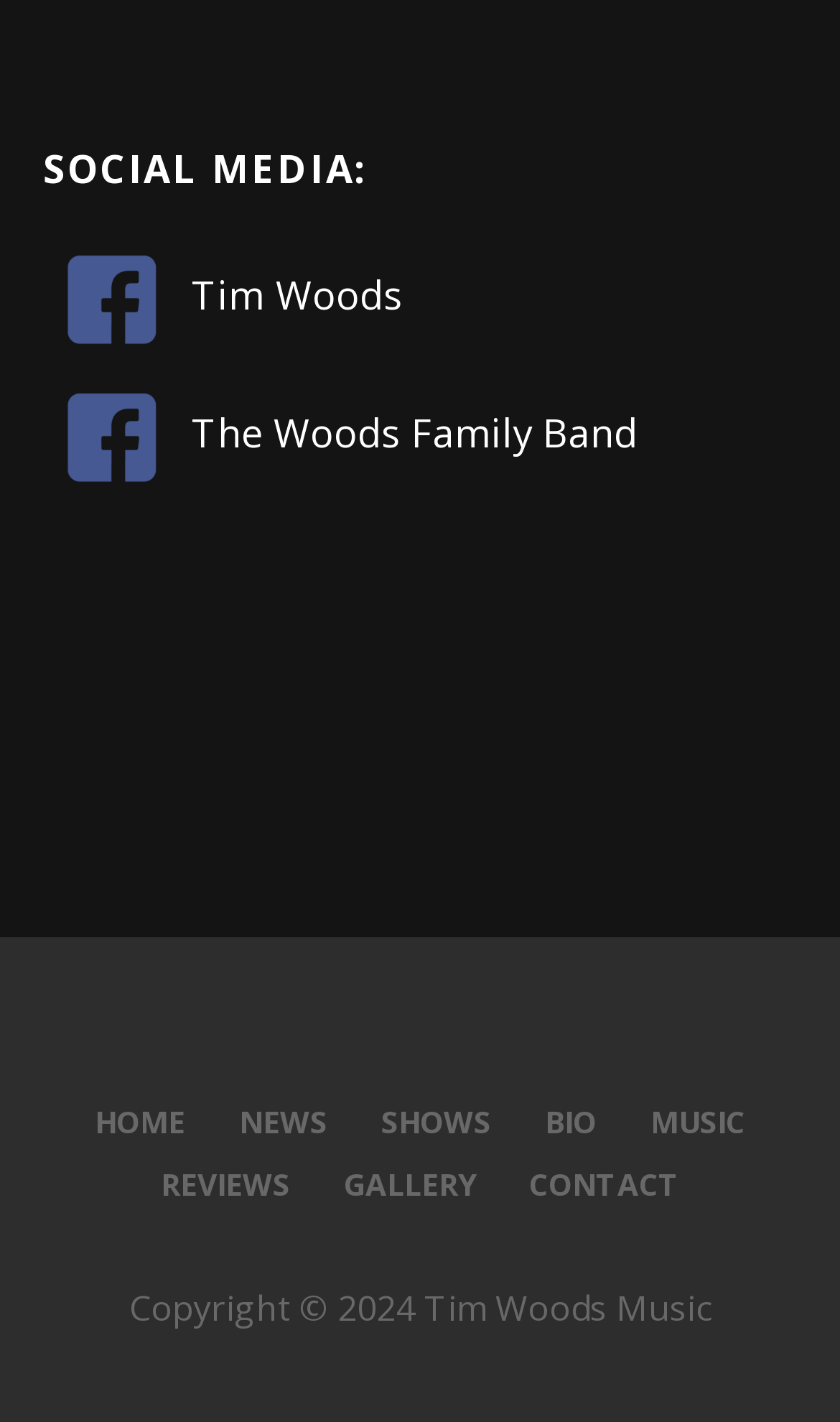Determine the bounding box coordinates of the region that needs to be clicked to achieve the task: "click on the link to Tim Woods' homepage".

[0.228, 0.189, 0.479, 0.226]